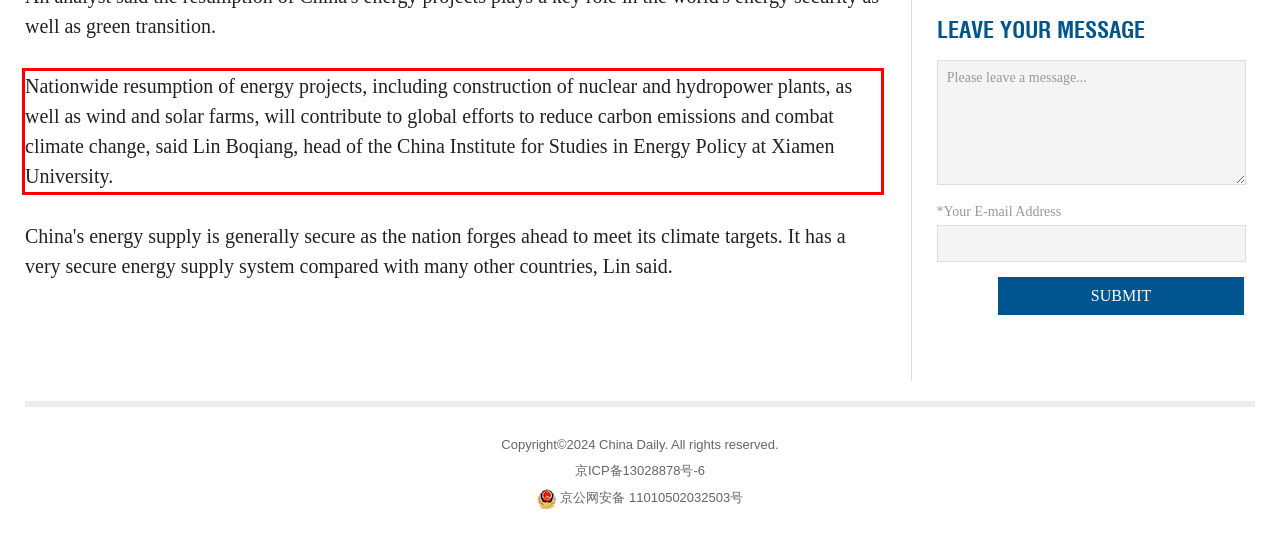You have a screenshot of a webpage with a red bounding box. Use OCR to generate the text contained within this red rectangle.

Nationwide resumption of energy projects, including construction of nuclear and hydropower plants, as well as wind and solar farms, will contribute to global efforts to reduce carbon emissions and combat climate change, said Lin Boqiang, head of the China Institute for Studies in Energy Policy at Xiamen University.